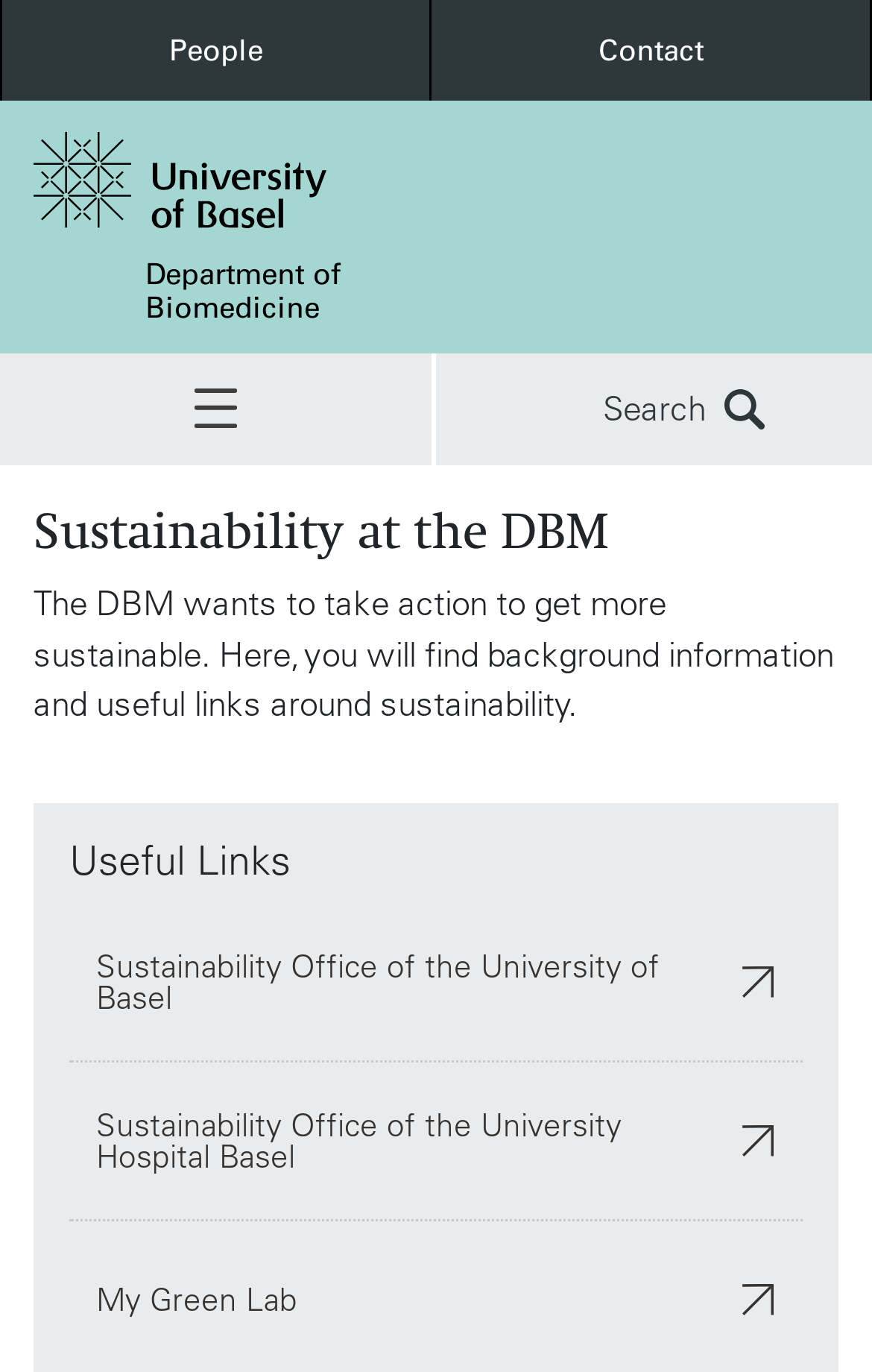Please determine the bounding box coordinates of the element to click on in order to accomplish the following task: "Visit University of Basel". Ensure the coordinates are four float numbers ranging from 0 to 1, i.e., [left, top, right, bottom].

[0.038, 0.096, 0.497, 0.166]